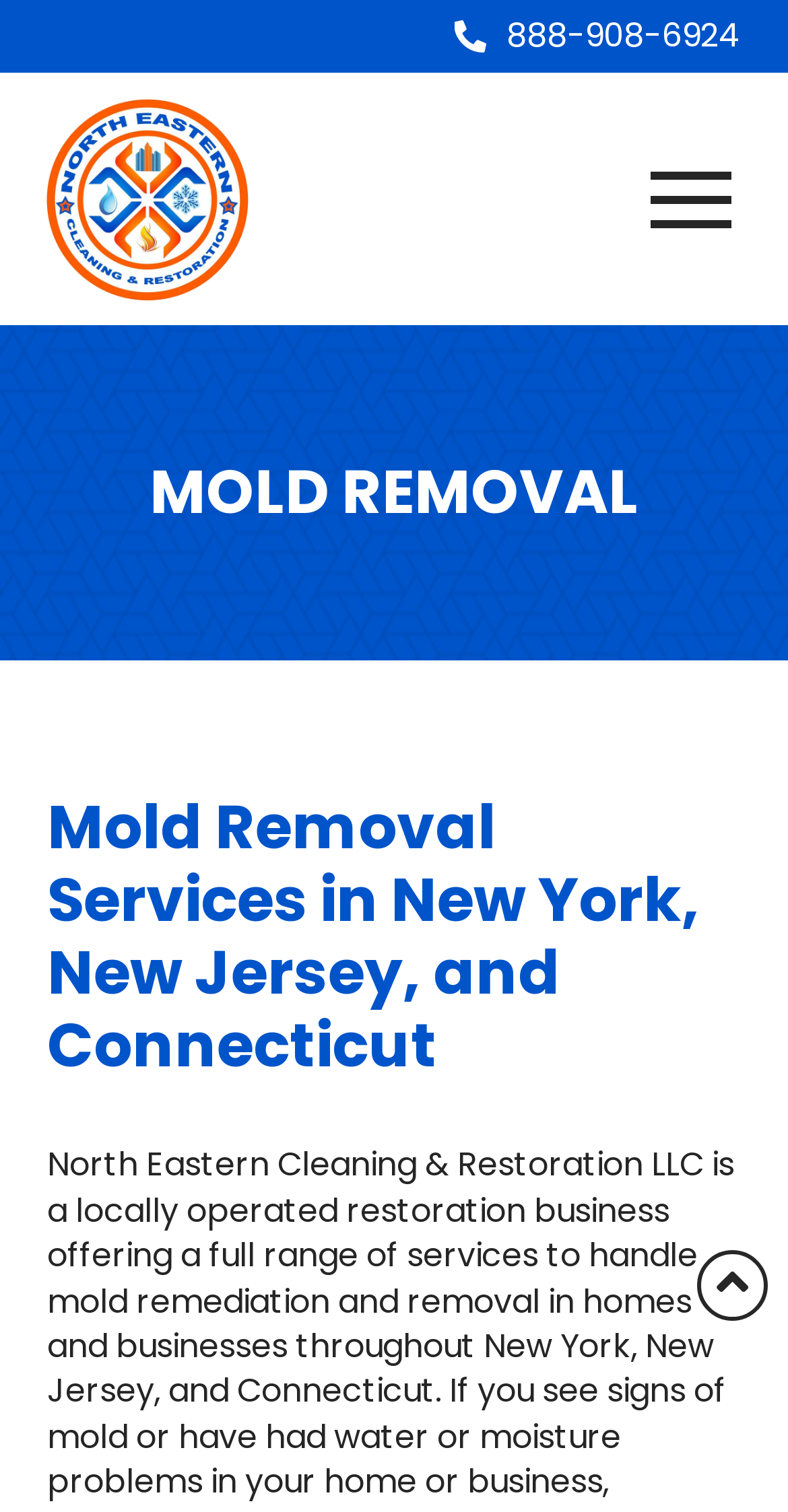Offer an extensive depiction of the webpage and its key elements.

The webpage is about North Eastern Cleaning & Restoration LLC, a company offering professional mold removal and remediation services for homes and businesses in New York City, NY. 

At the top left of the page, there is a logo image with a link. Next to the logo, there is a phone number "888-908-6924" which is also a link. 

On the top right, there is a toggle button labeled "Toggle Off Canvas Content" that controls a menu. When clicked, it reveals a menu with two headings. The first heading is "MOLD REMOVAL" and the second heading is "Mold Removal Services in New York, New Jersey, and Connecticut". 

At the bottom right of the page, there is a small icon represented by "\uf106".